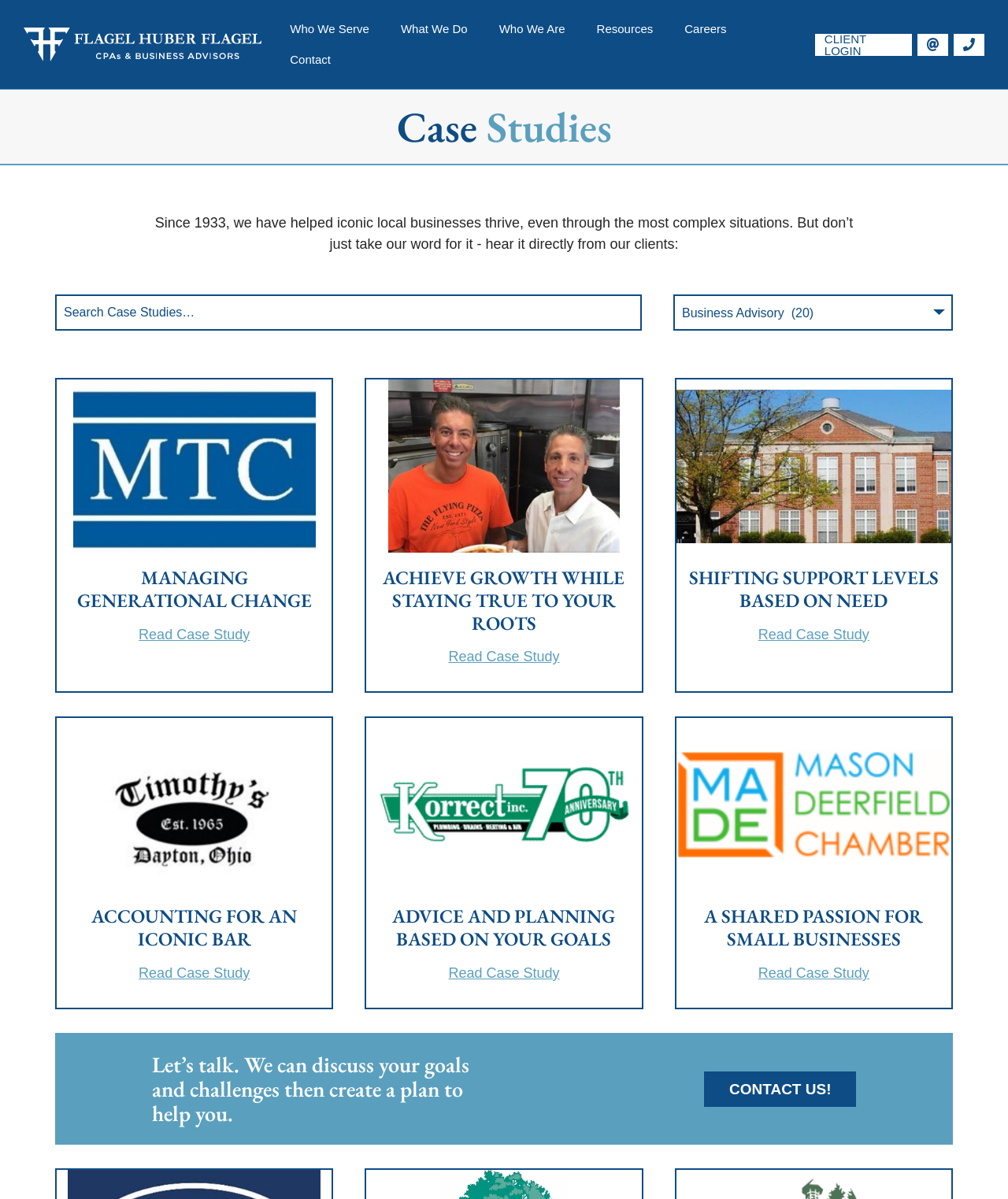What is the purpose of the textbox?
Using the visual information, respond with a single word or phrase.

Search Case Studies